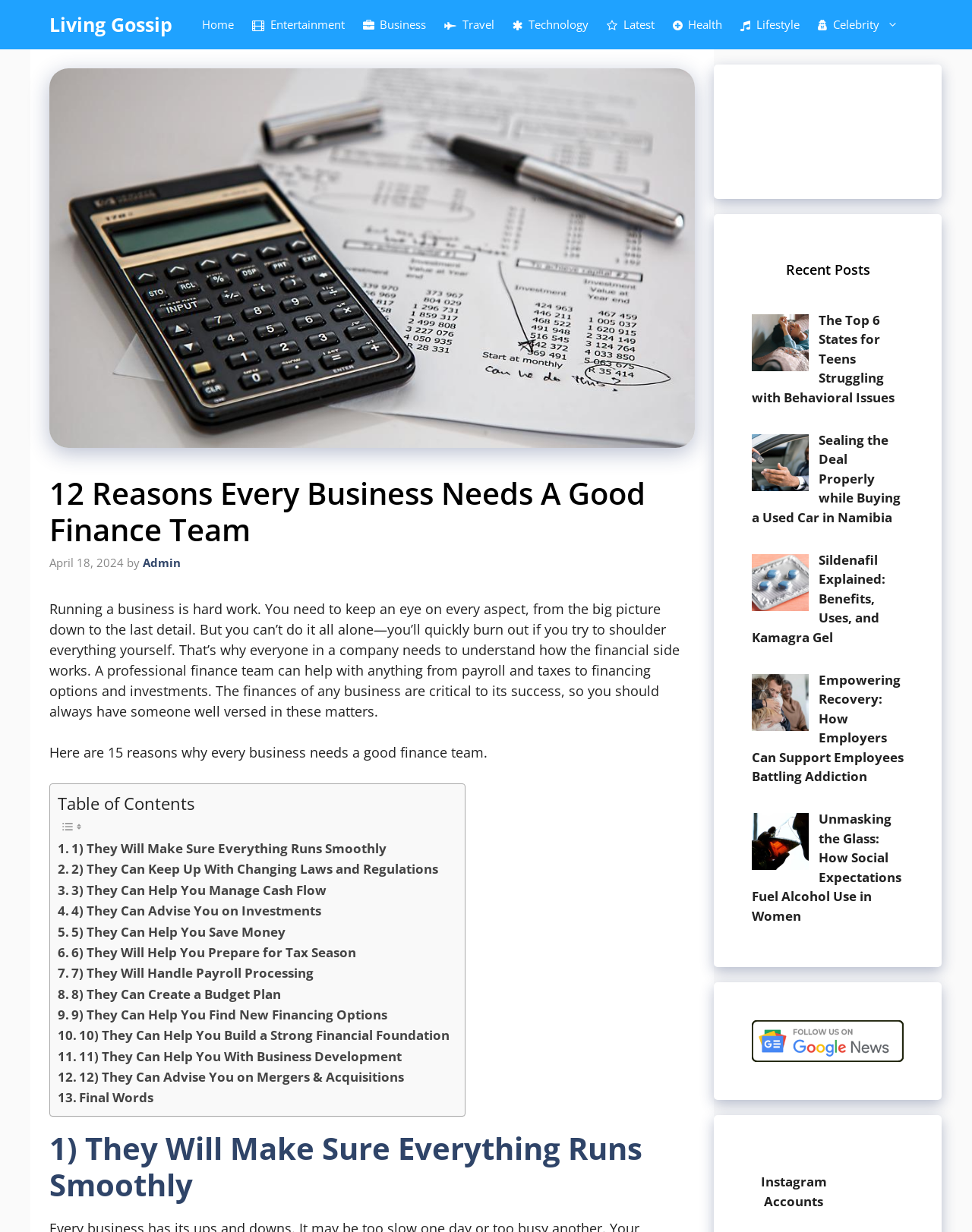Can you find the bounding box coordinates of the area I should click to execute the following instruction: "Read the article '12 Reasons Every Business Needs a Good Finance Team'"?

[0.051, 0.386, 0.715, 0.464]